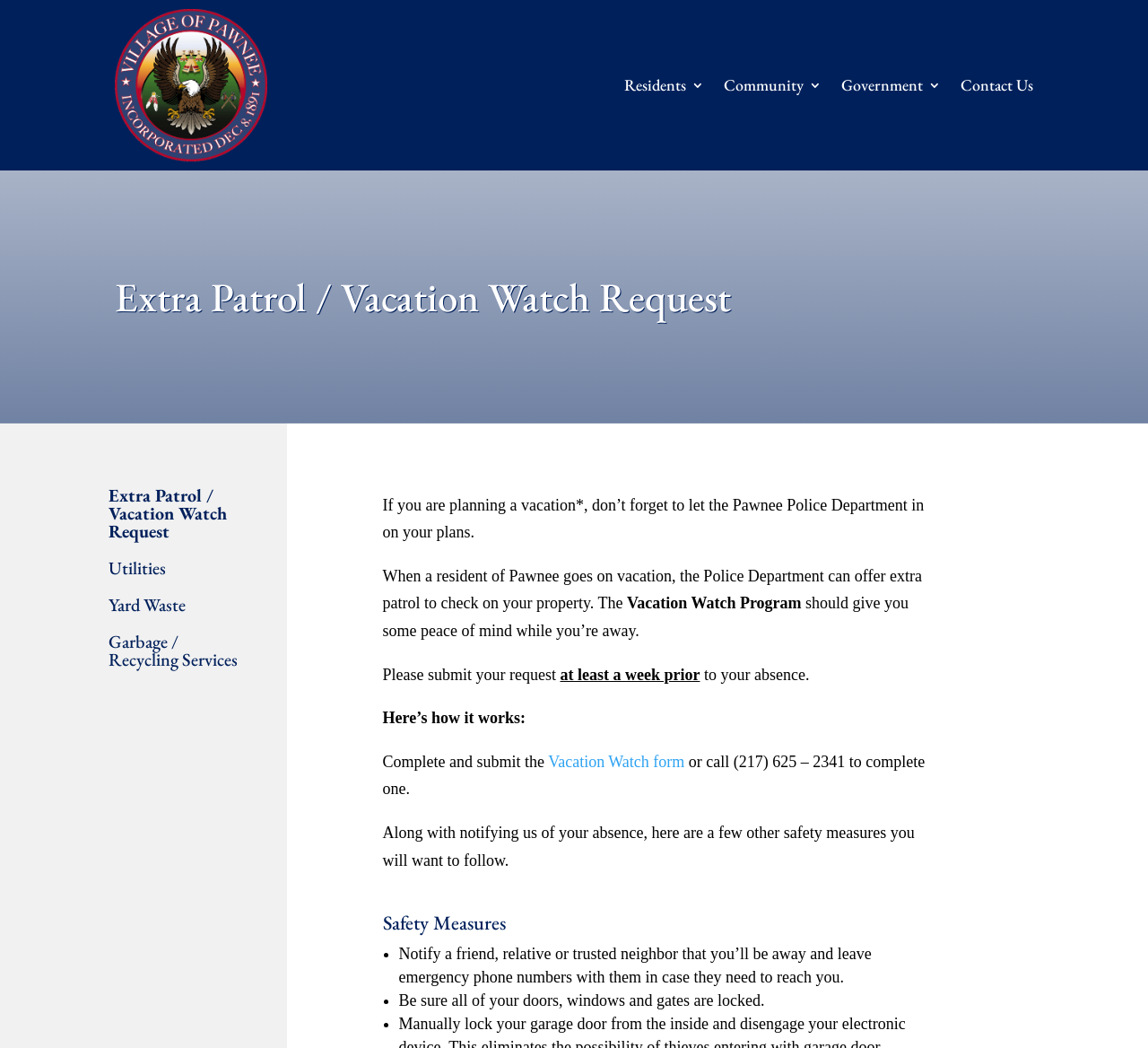What is the purpose of the links at the top of the page?
Refer to the image and provide a one-word or short phrase answer.

To navigate to other sections